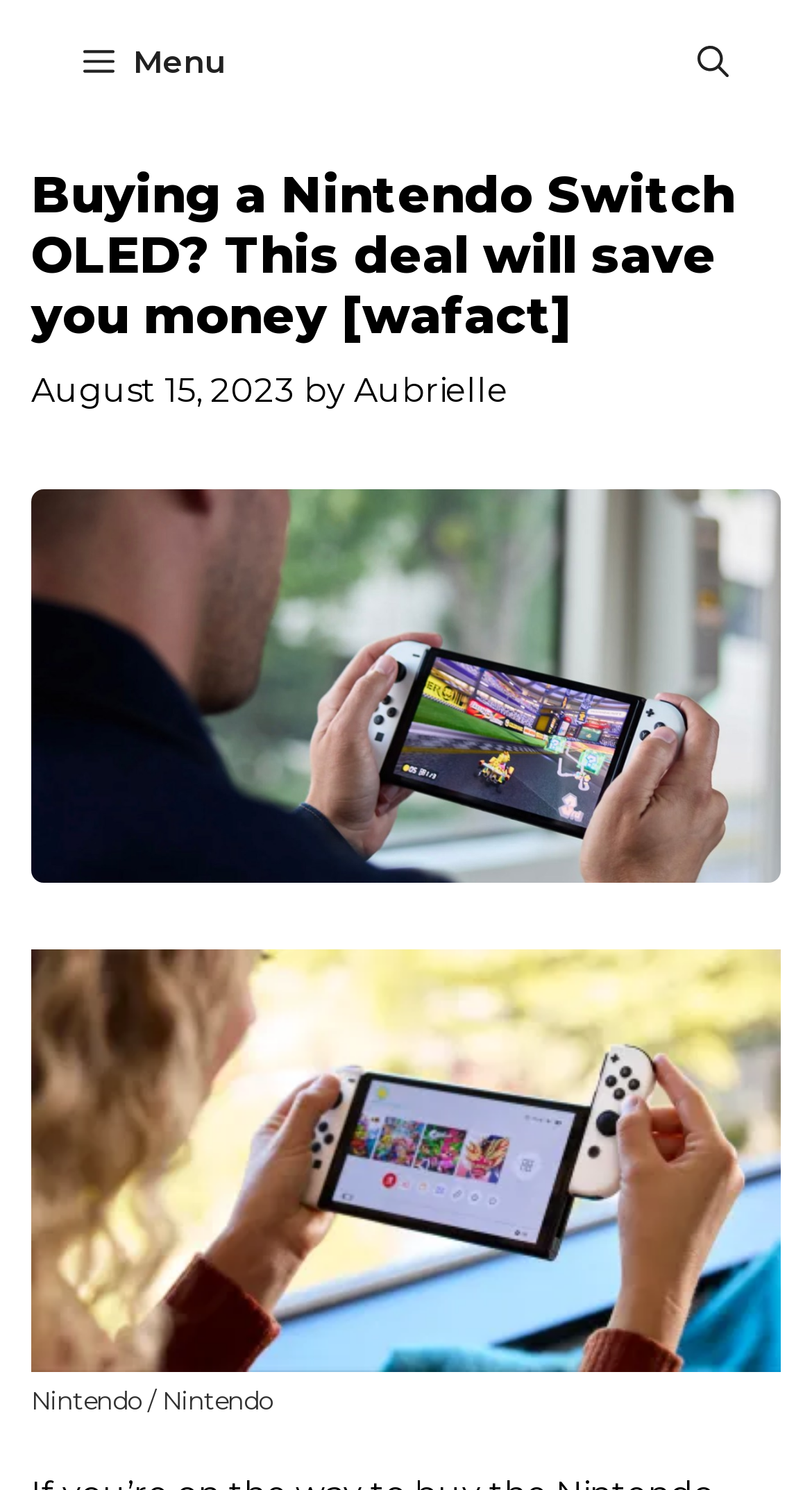Extract the bounding box coordinates for the UI element described by the text: "Menu". The coordinates should be in the form of [left, top, right, bottom] with values between 0 and 1.

[0.051, 0.0, 0.328, 0.084]